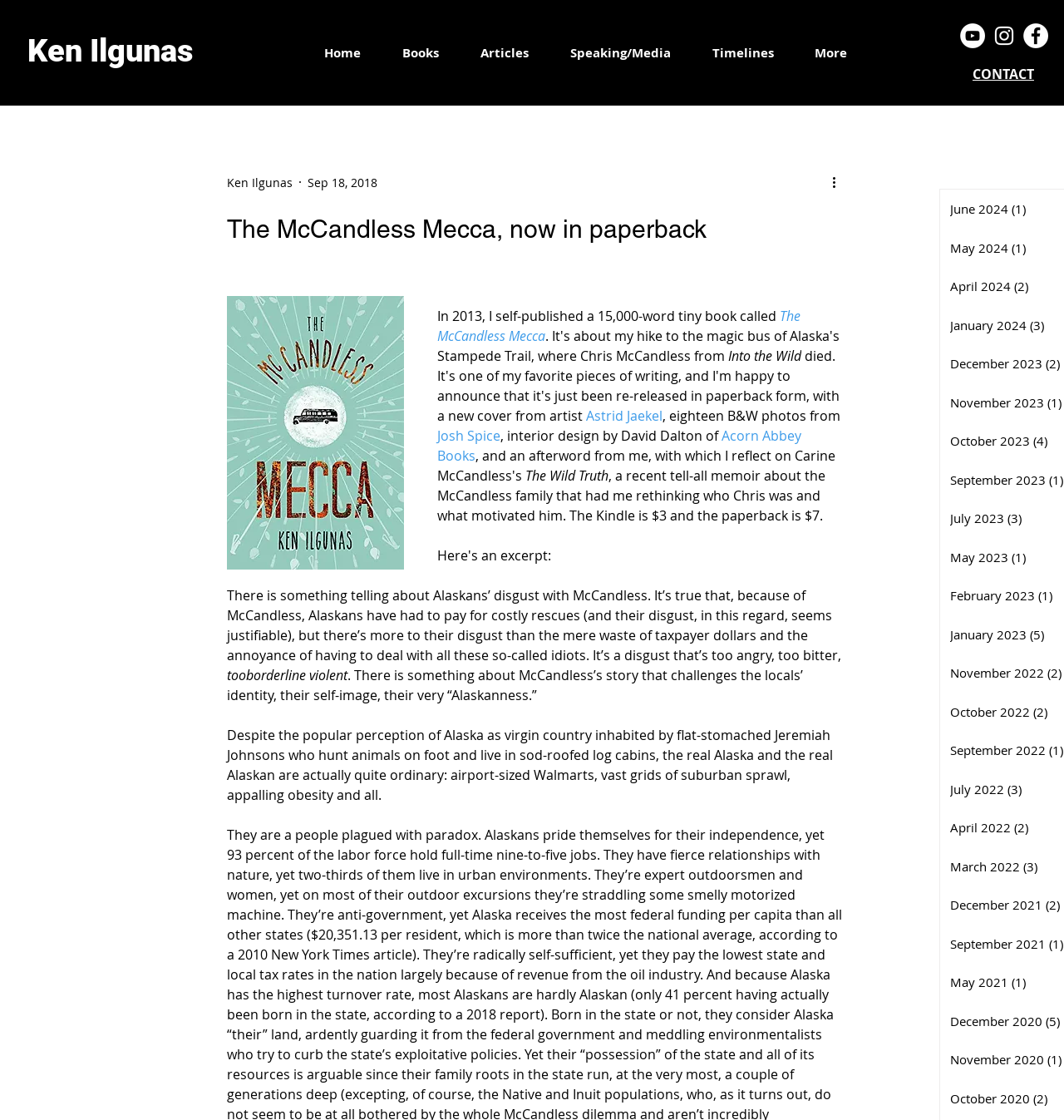How many words are in the book?
Using the image, provide a detailed and thorough answer to the question.

The number of words in the book is mentioned in the main content area with the text 'In 2013, I self-published a 15,000-word tiny book called The McCandless Mecca'.